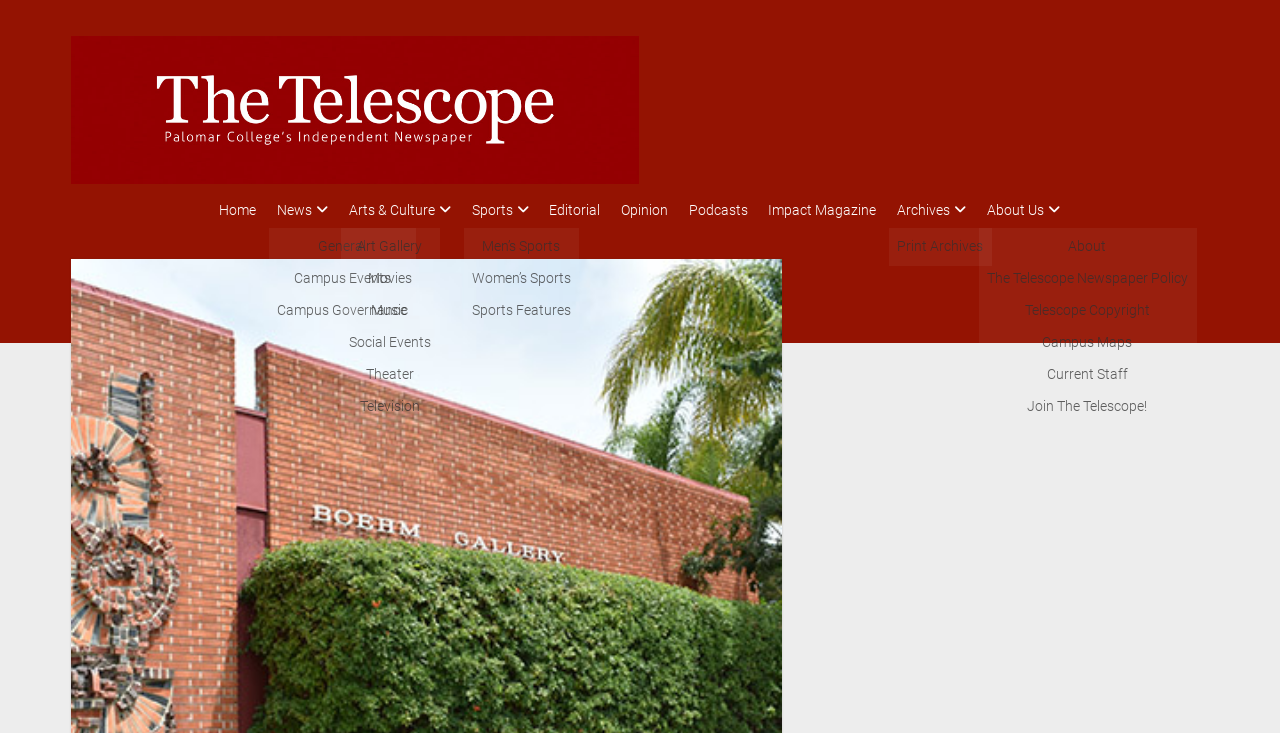Please specify the bounding box coordinates of the clickable region necessary for completing the following instruction: "Go to Home page". The coordinates must consist of four float numbers between 0 and 1, i.e., [left, top, right, bottom].

[0.129, 0.27, 0.17, 0.305]